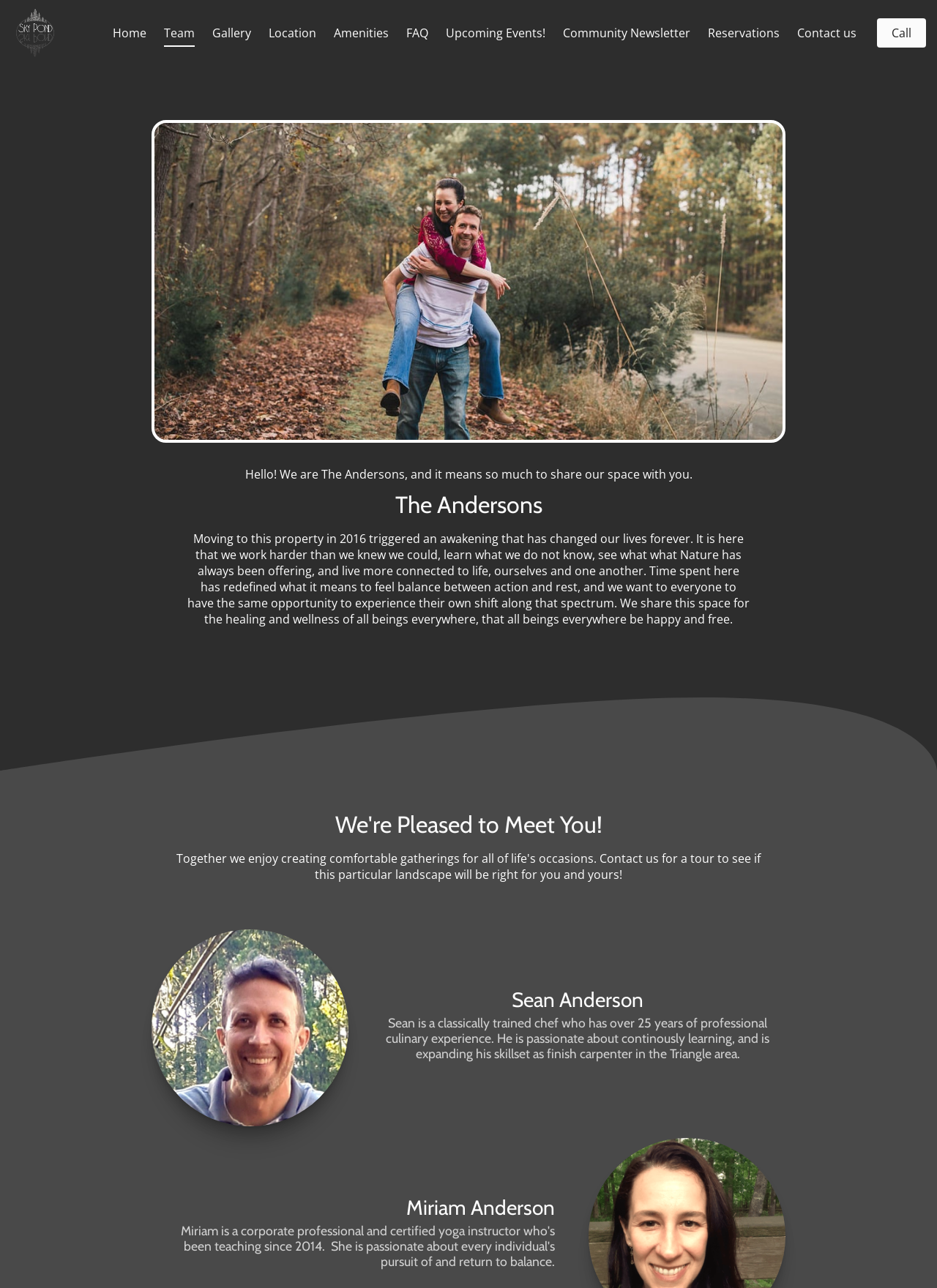Find and specify the bounding box coordinates that correspond to the clickable region for the instruction: "Click the Call link".

[0.908, 0.03, 0.96, 0.052]